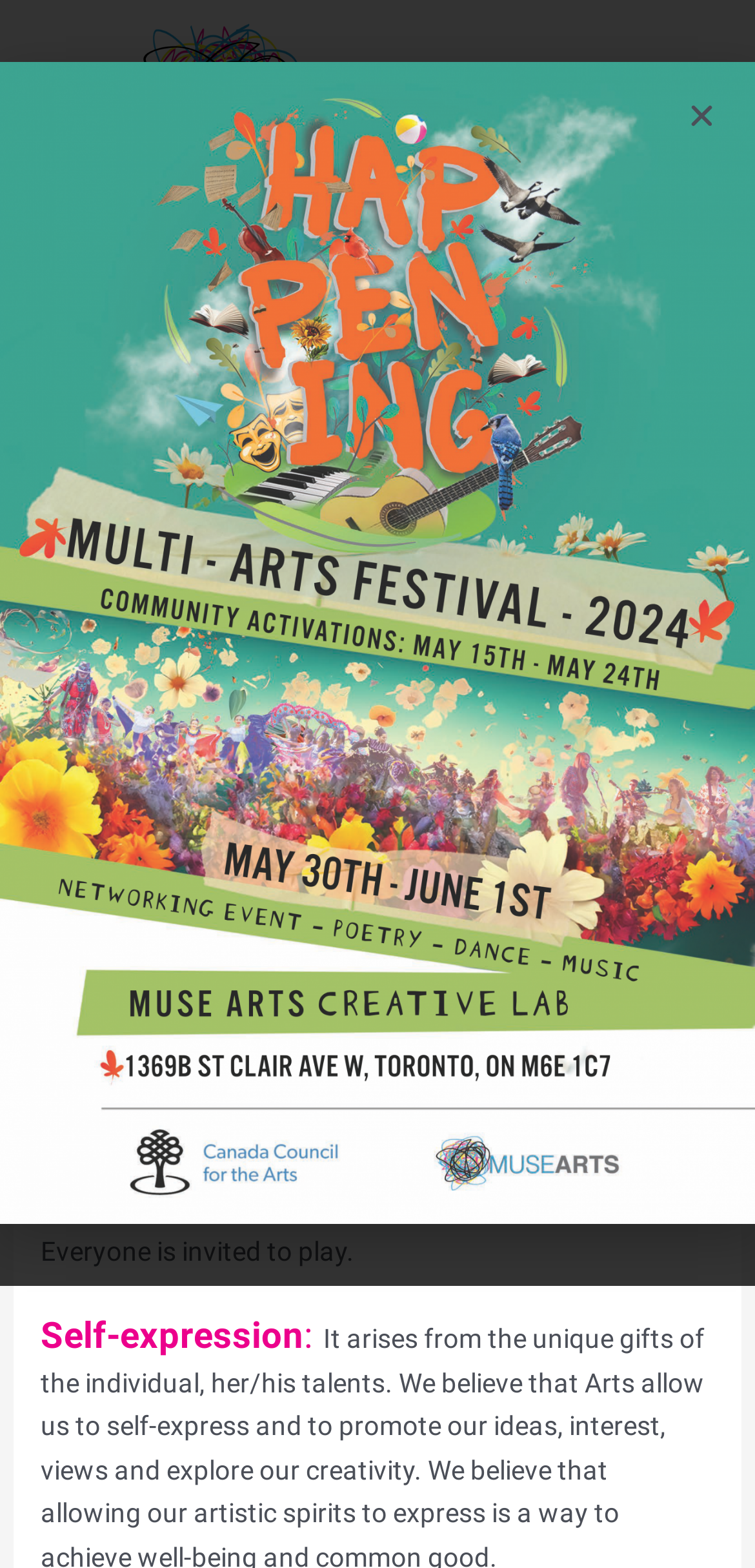Is the menu toggled?
Refer to the image and provide a one-word or short phrase answer.

No